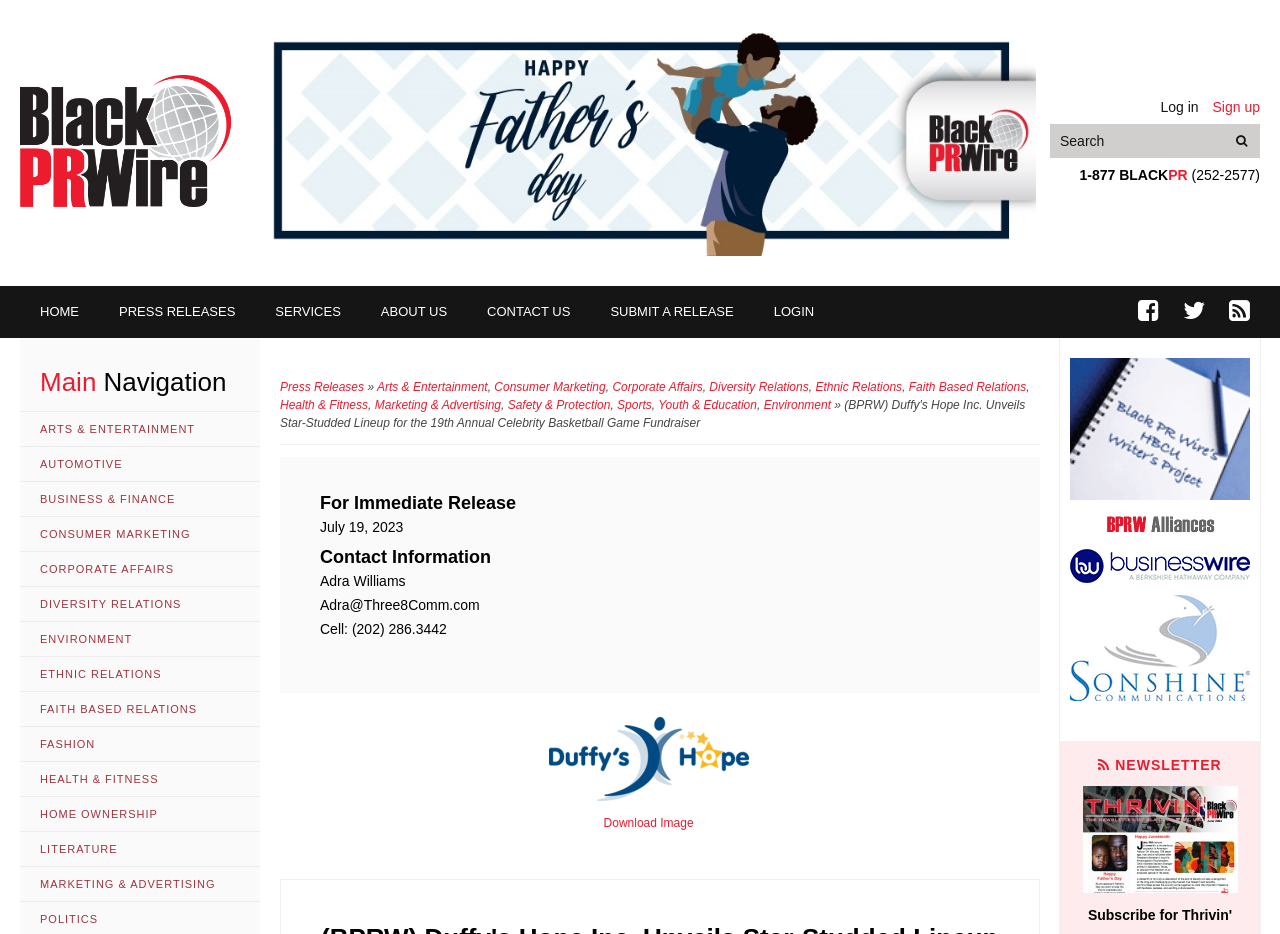Answer the question using only one word or a concise phrase: What is the phone number in the contact information?

(202) 286.3442